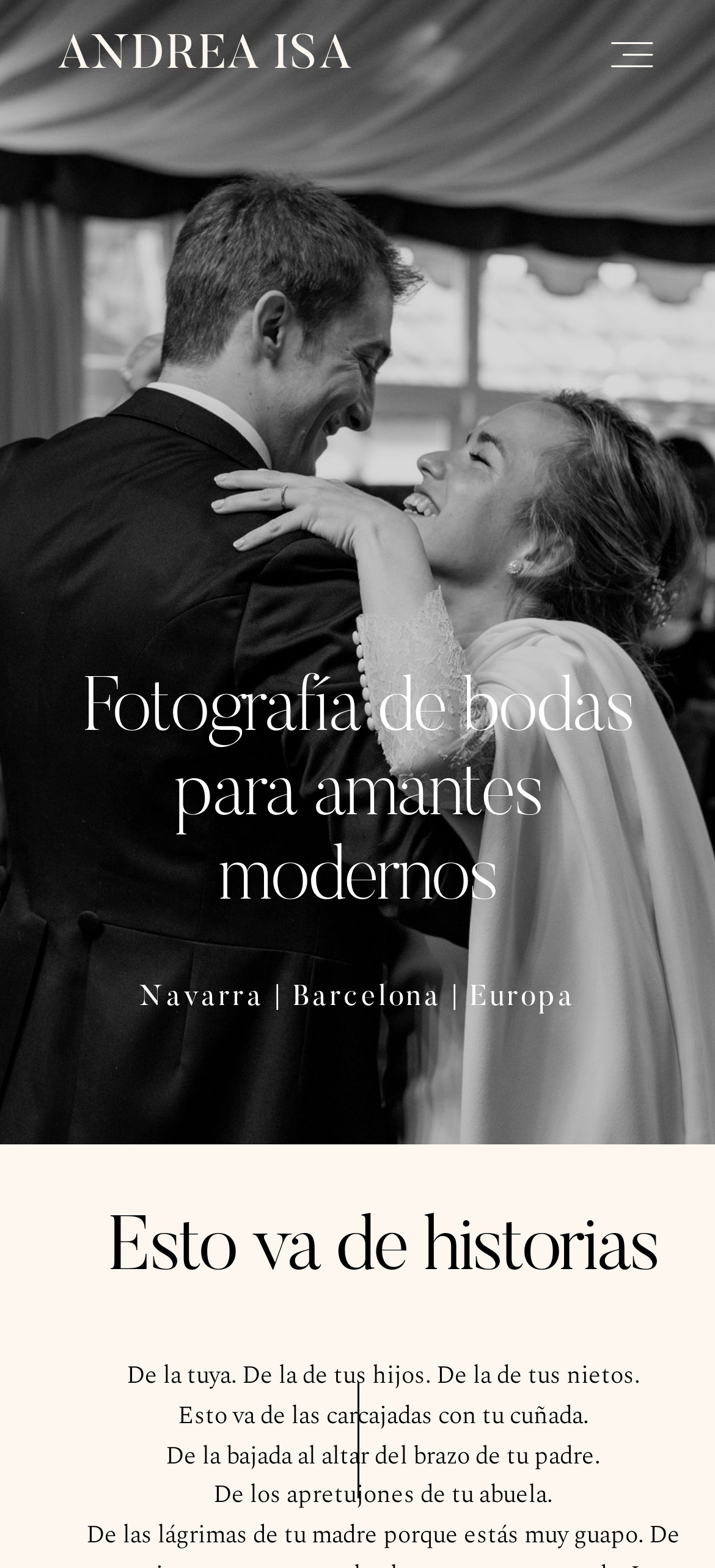Please specify the bounding box coordinates of the region to click in order to perform the following instruction: "Visit the Tanjiro page".

None